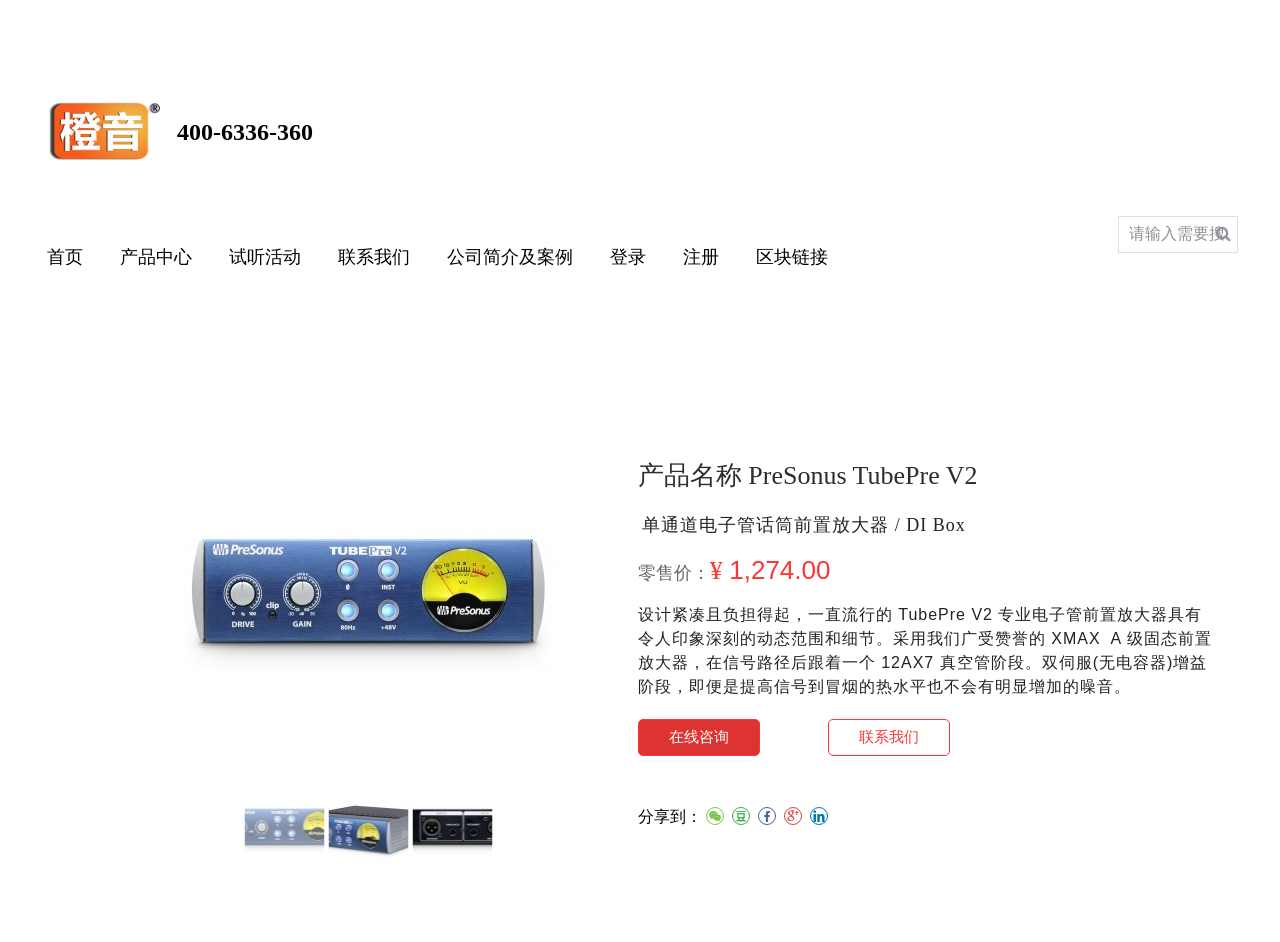Please answer the following question using a single word or phrase: How many social media sharing options are available?

5